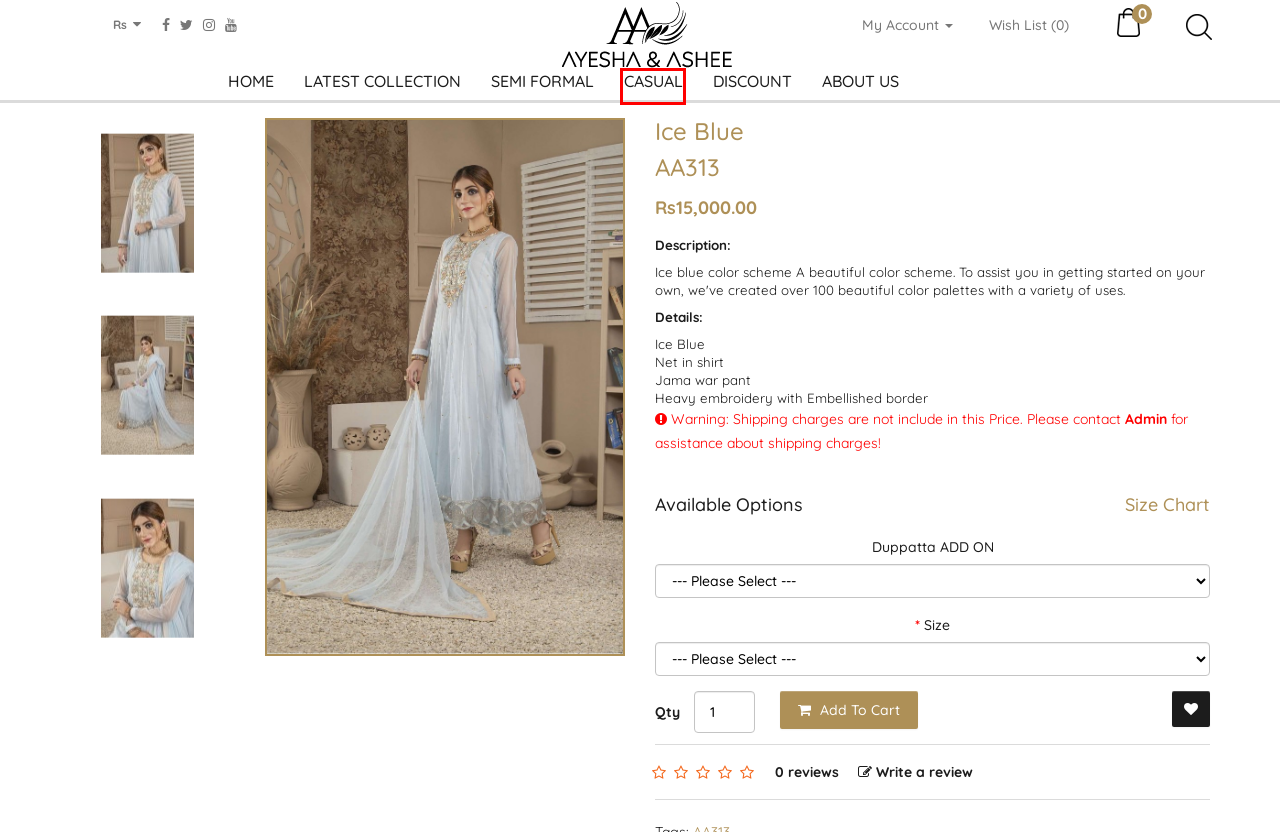Given a webpage screenshot with a red bounding box around a particular element, identify the best description of the new webpage that will appear after clicking on the element inside the red bounding box. Here are the candidates:
A. Semi Formal | Ayesha & Ashee
B. Casual | Ayesha & Ashee
C. Discount | Ayesha & Ashee
D. Manual Payment
E. Privacy Policy
F. Search - Tag - AA313
G. Account Login
H. Latest Collection | Ayesha & Ashee

B